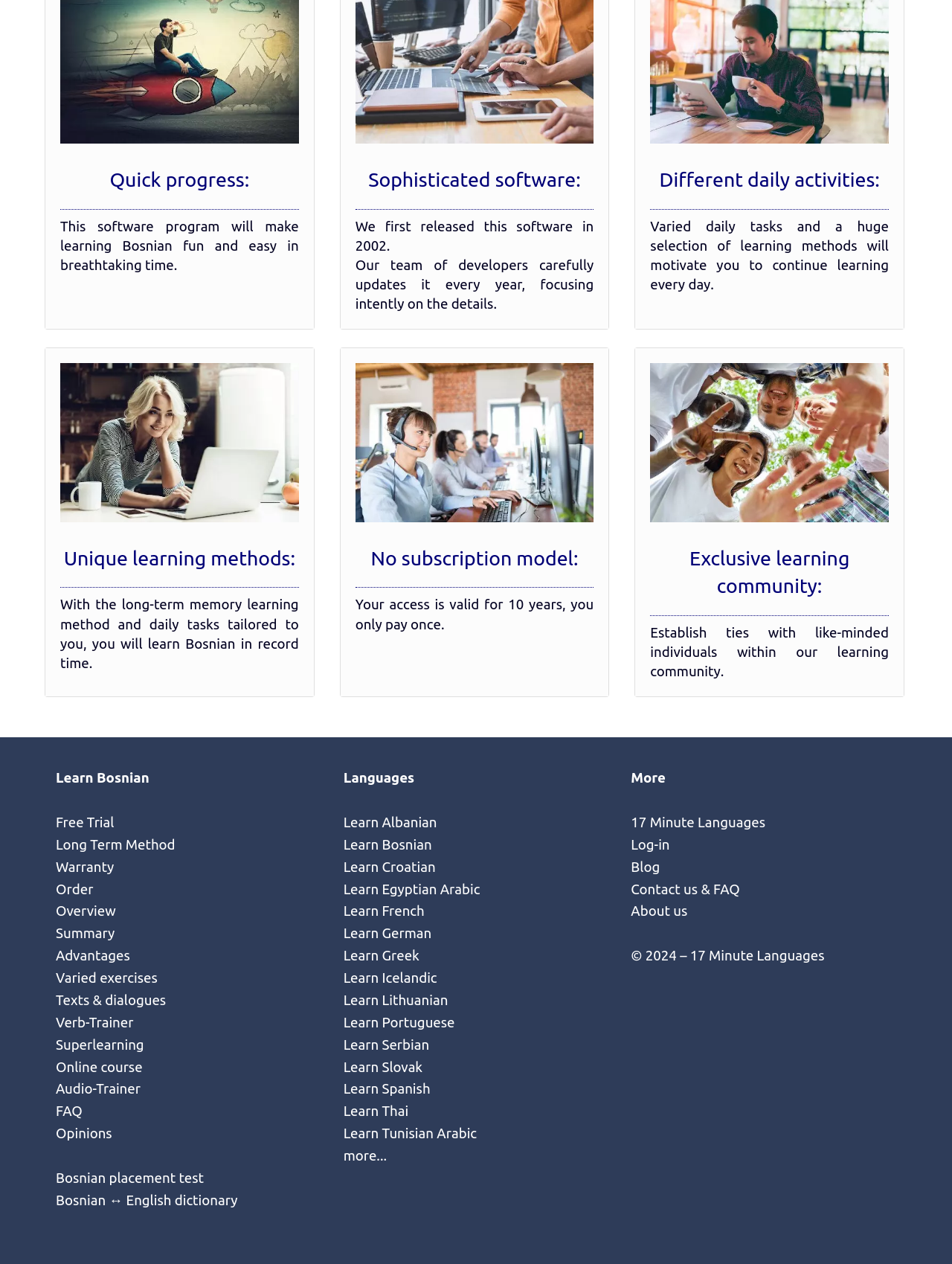Please determine the bounding box coordinates of the element's region to click in order to carry out the following instruction: "Check 'Exclusive learning community'". The coordinates should be four float numbers between 0 and 1, i.e., [left, top, right, bottom].

[0.683, 0.431, 0.934, 0.475]